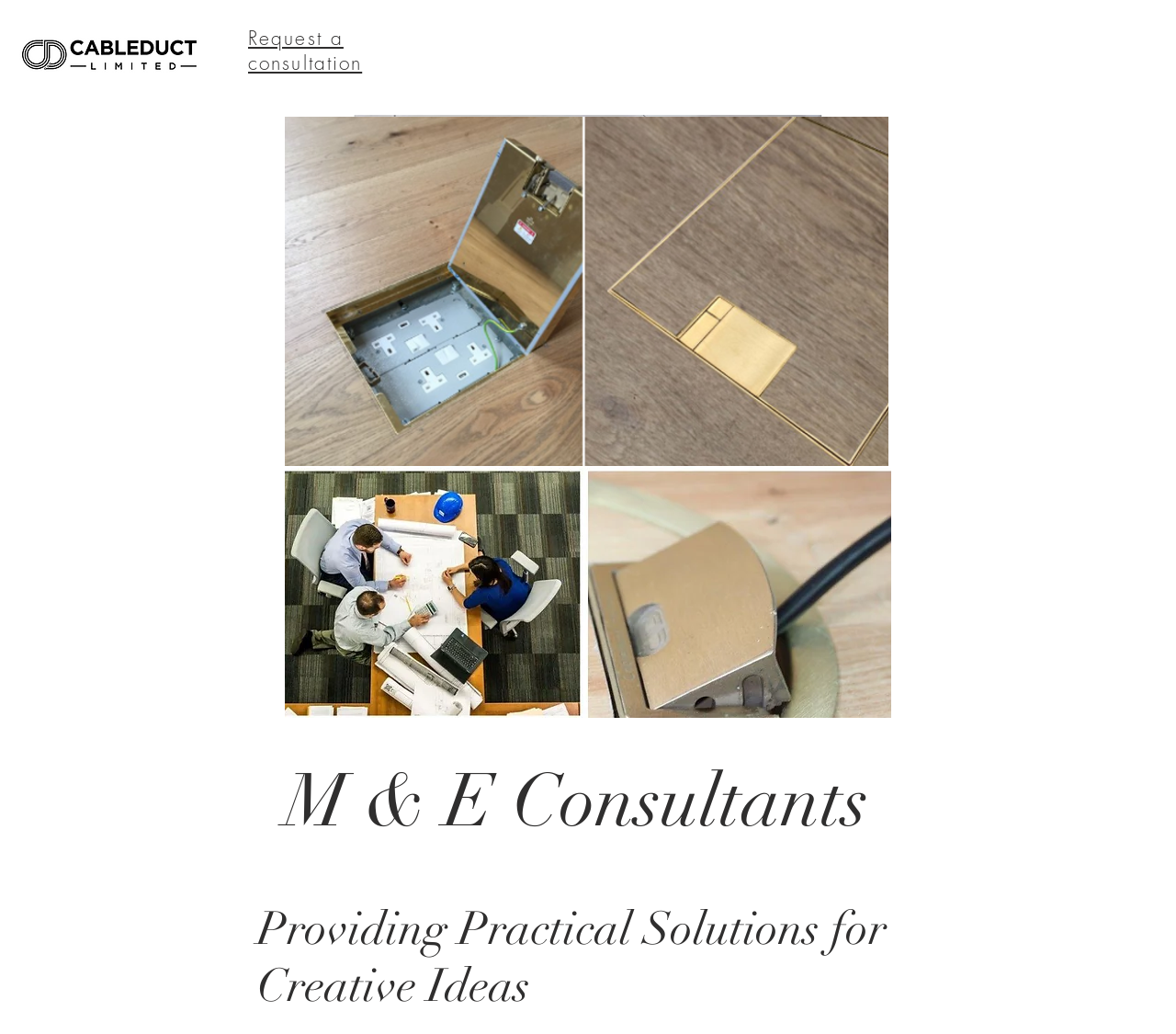How many columns are in the menu?
Look at the image and answer the question with a single word or phrase.

6